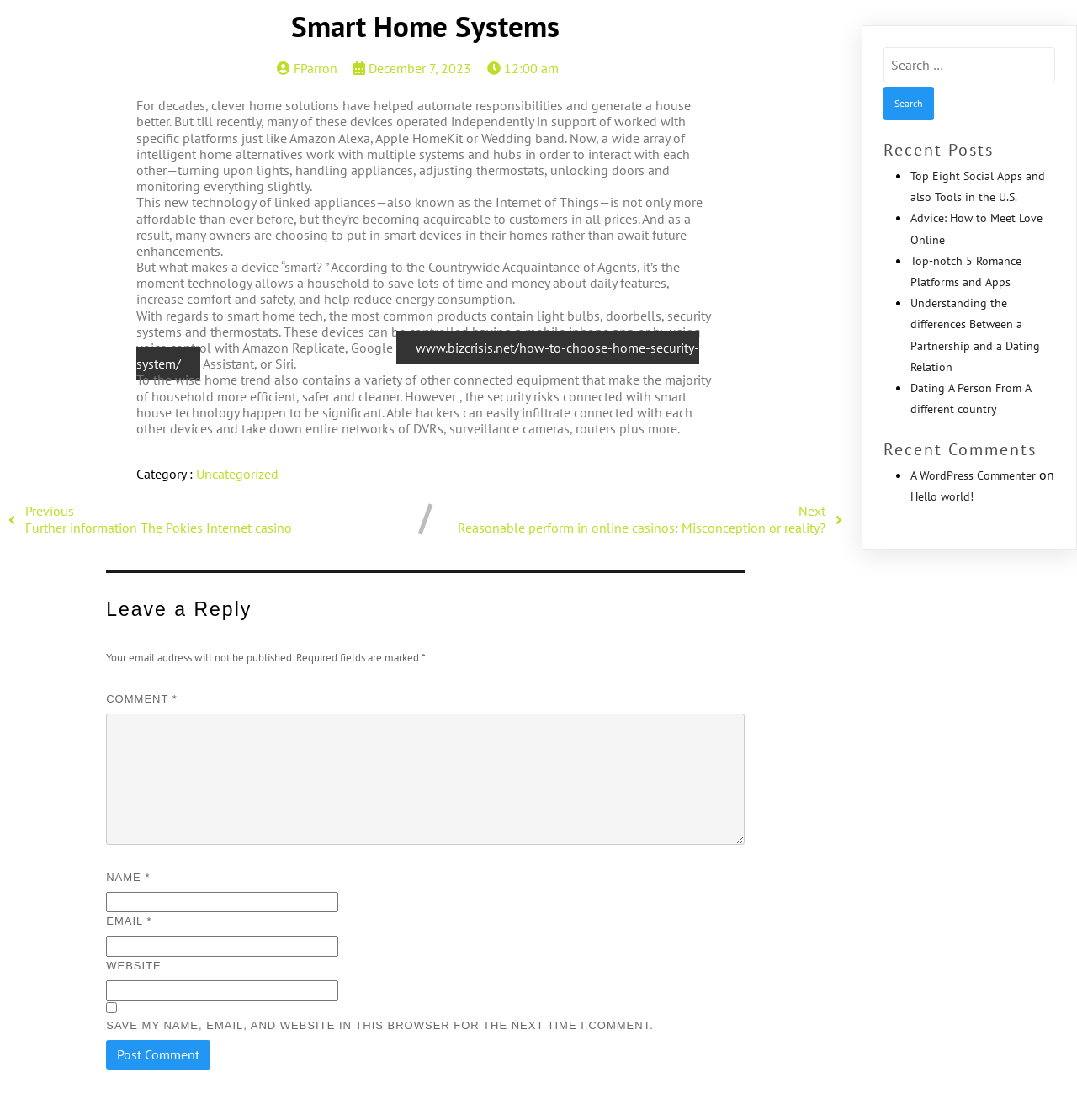What is the security risk associated with smart home technology?
Refer to the image and give a detailed answer to the question.

The webpage mentions that one of the security risks associated with smart home technology is that able hackers can easily infiltrate connected devices and take down entire networks of DVRs, surveillance cameras, routers, and more.